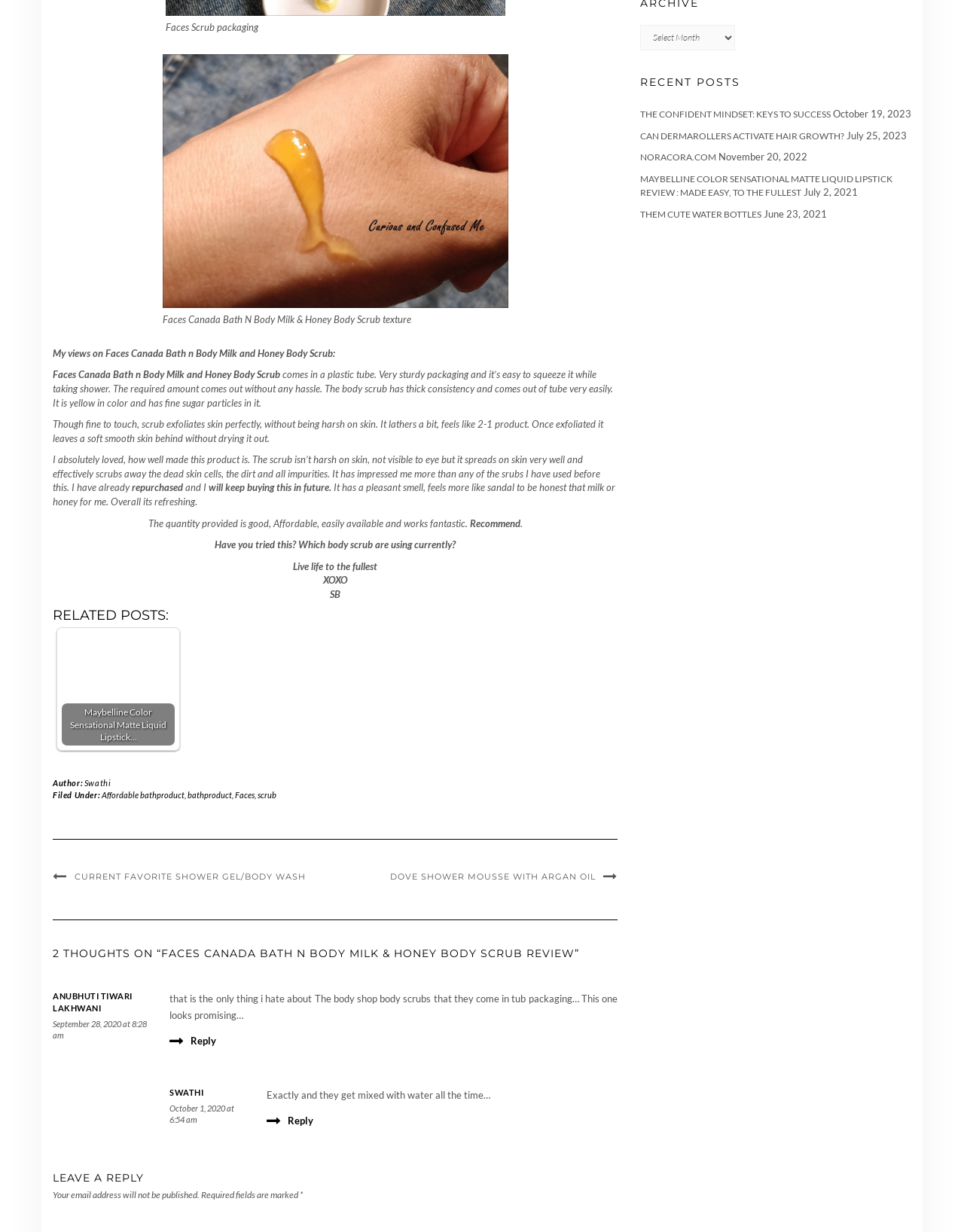Using the given element description, provide the bounding box coordinates (top-left x, top-left y, bottom-right x, bottom-right y) for the corresponding UI element in the screenshot: Them cute water Bottles

[0.664, 0.169, 0.79, 0.178]